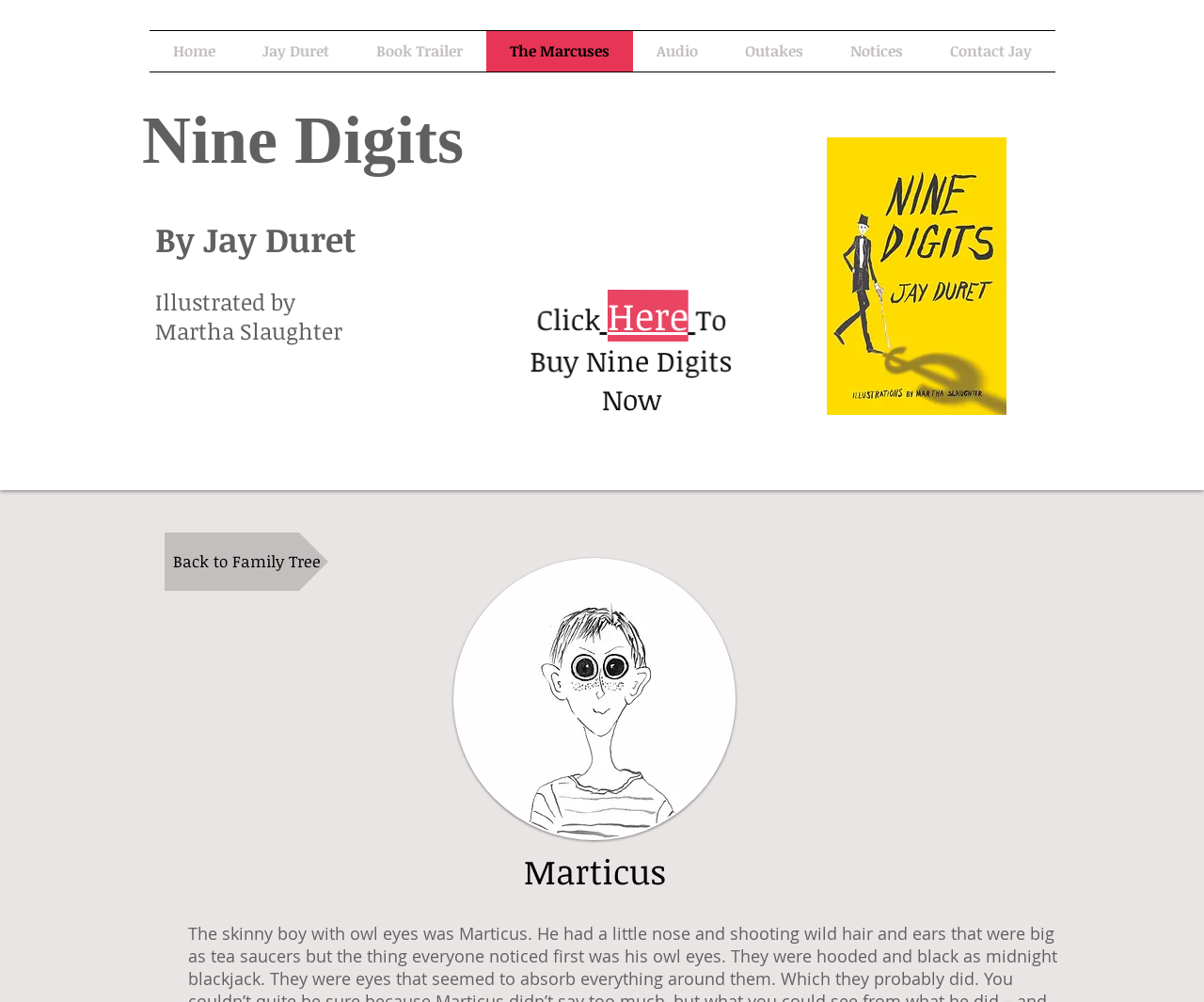Give the bounding box coordinates for the element described as: "Book Trailer".

[0.293, 0.031, 0.404, 0.071]